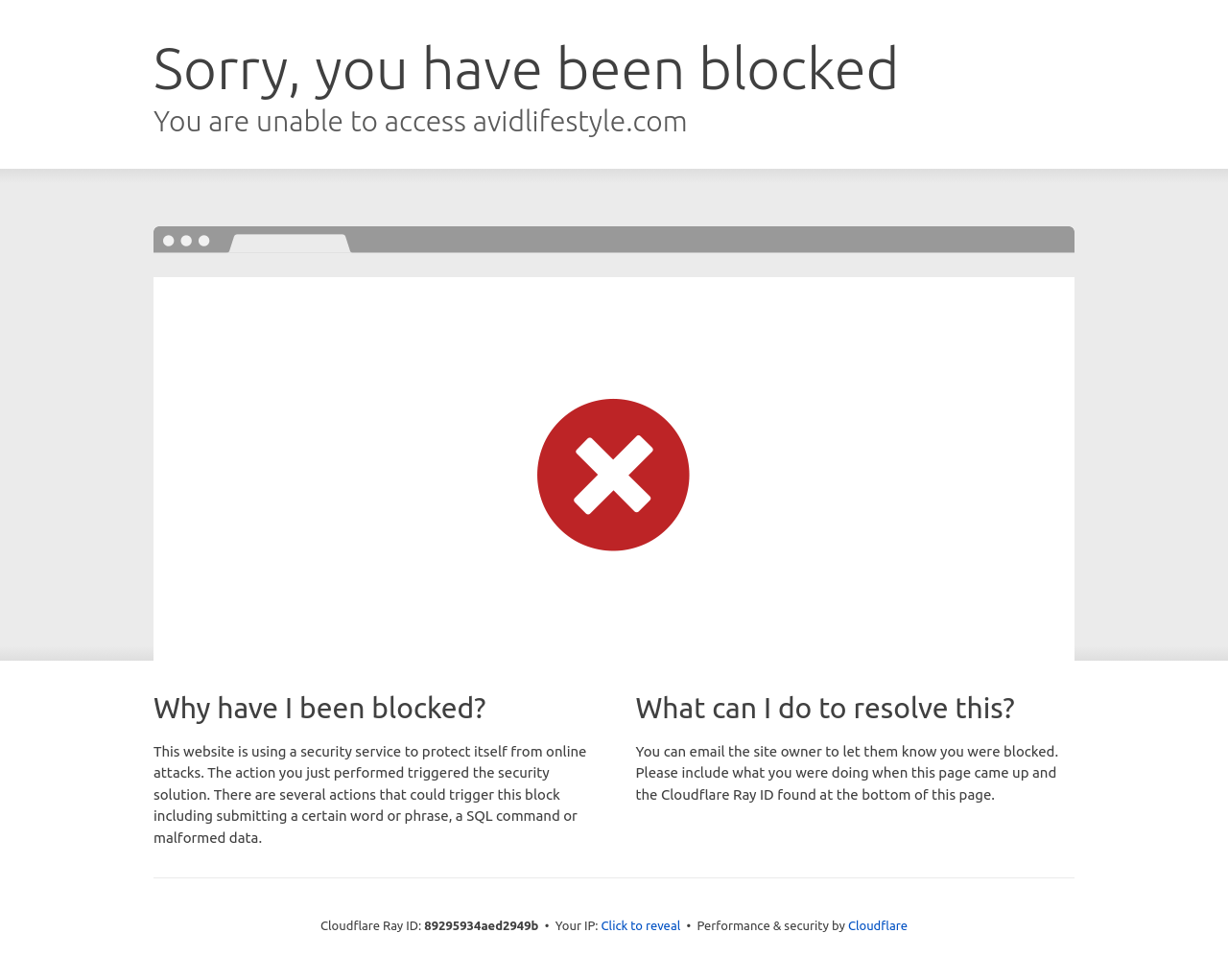Mark the bounding box of the element that matches the following description: "Click to reveal".

[0.489, 0.936, 0.554, 0.955]